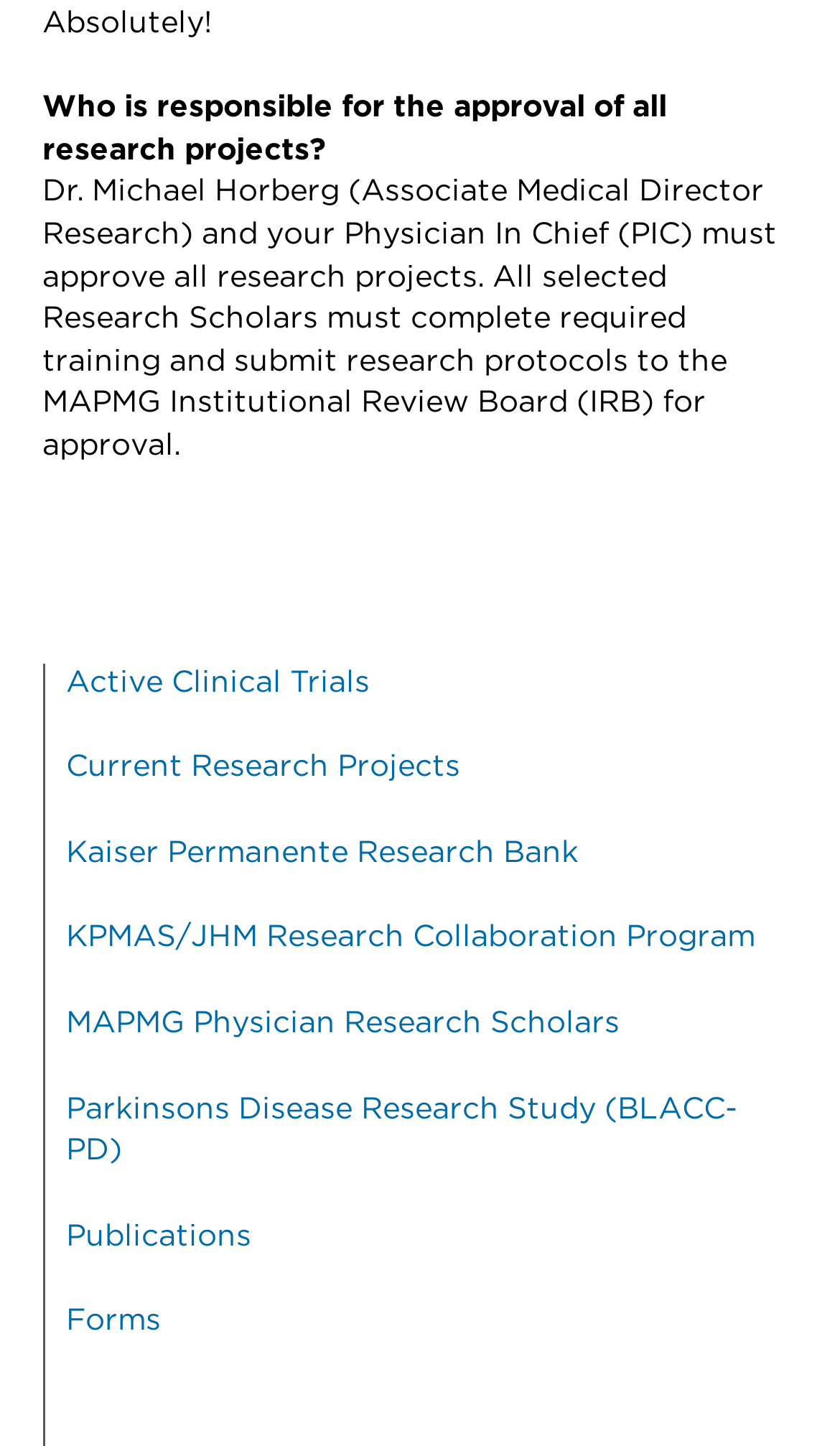Can you show the bounding box coordinates of the region to click on to complete the task described in the instruction: "Learn about Kaiser Permanente Research Bank"?

[0.078, 0.579, 0.688, 0.6]